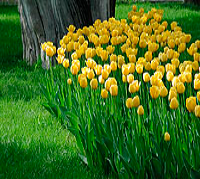Please analyze the image and provide a thorough answer to the question:
What is the atmosphere evoked by the scene in the image?

The caption states that the scene 'evokes a sense of tranquility and beauty' and contributes to a 'refreshing and inviting atmosphere', which suggests that the atmosphere evoked by the scene is tranquil and inviting.